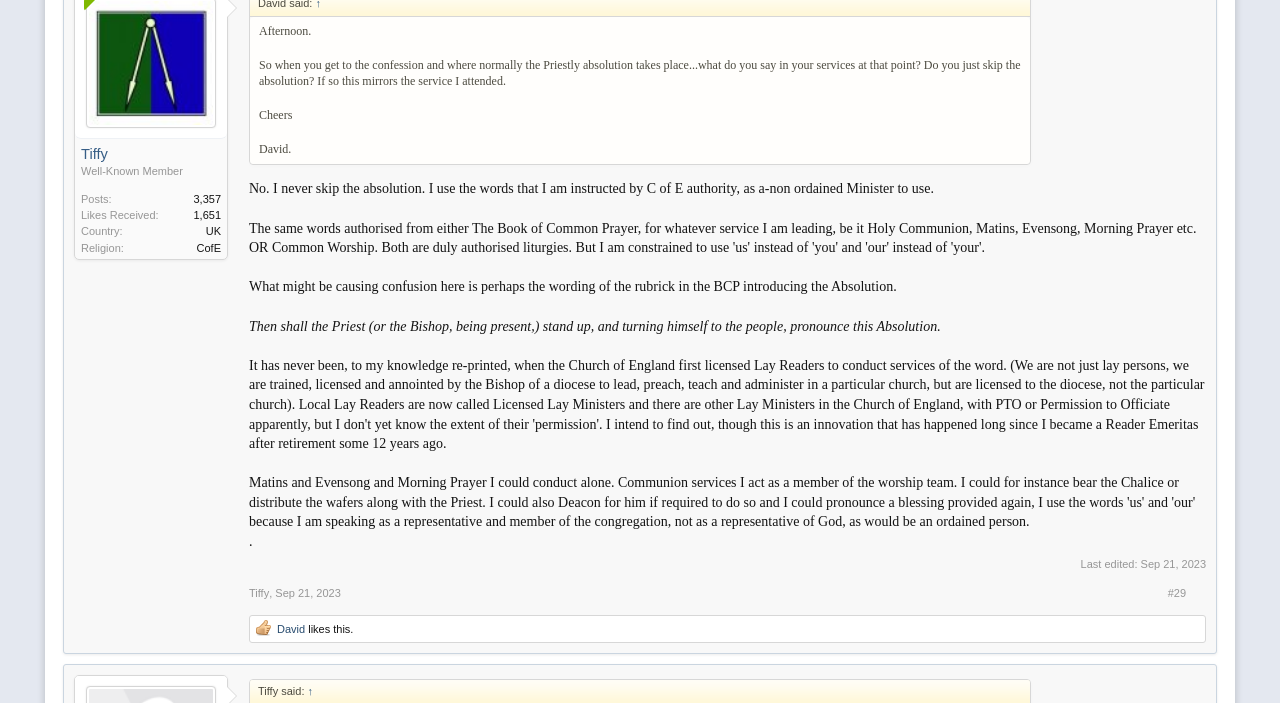Specify the bounding box coordinates of the area to click in order to follow the given instruction: "Open quick navigation."

[0.934, 0.15, 0.947, 0.172]